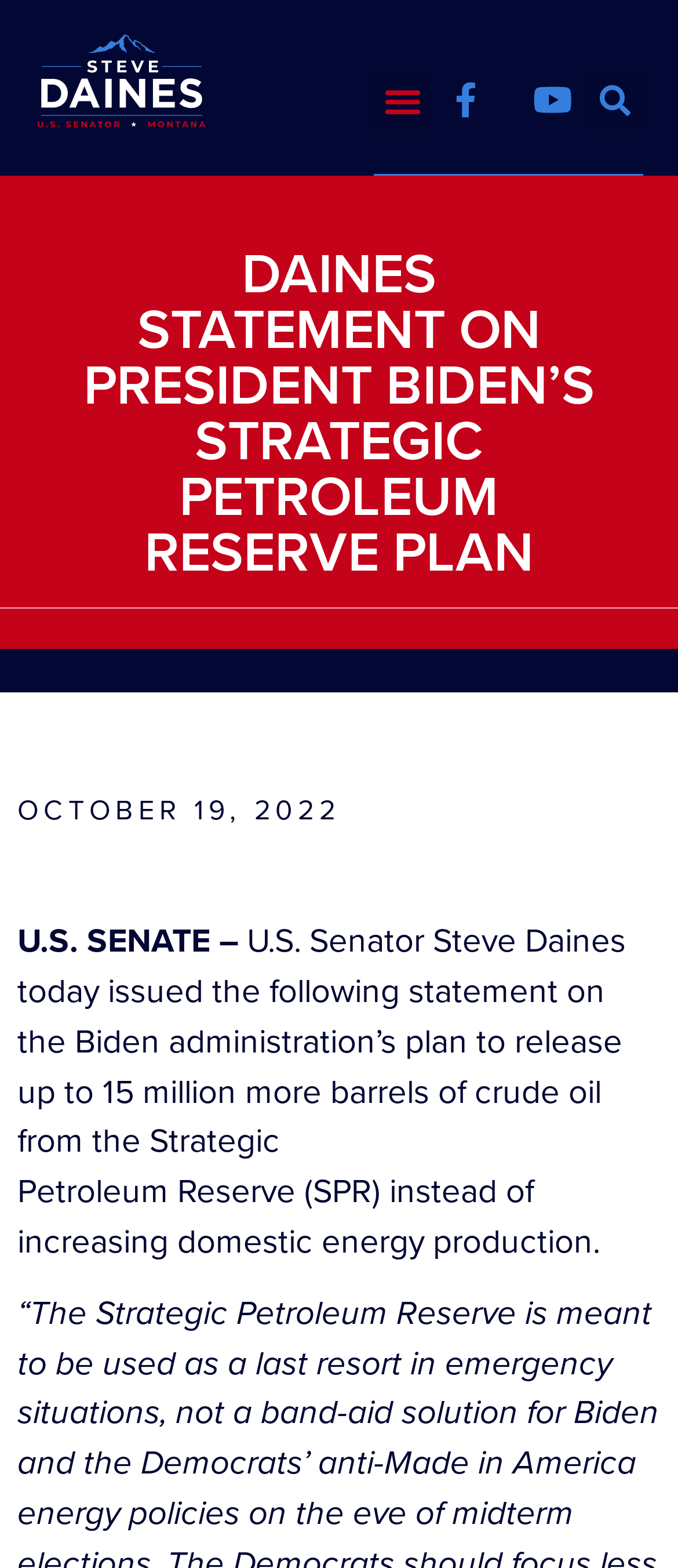How many social media links are present?
Using the image as a reference, answer the question with a short word or phrase.

2